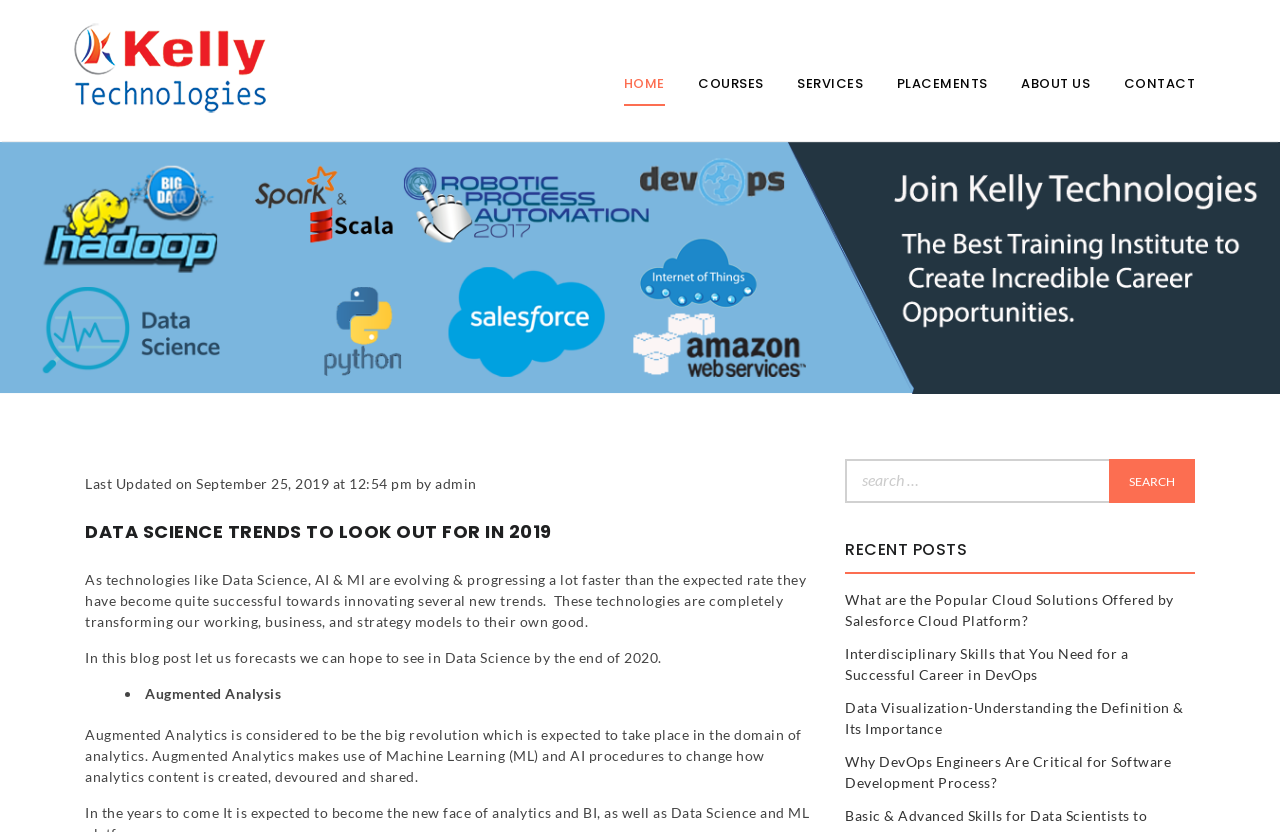Pinpoint the bounding box coordinates of the clickable area needed to execute the instruction: "Search for something". The coordinates should be specified as four float numbers between 0 and 1, i.e., [left, top, right, bottom].

[0.66, 0.552, 0.934, 0.605]